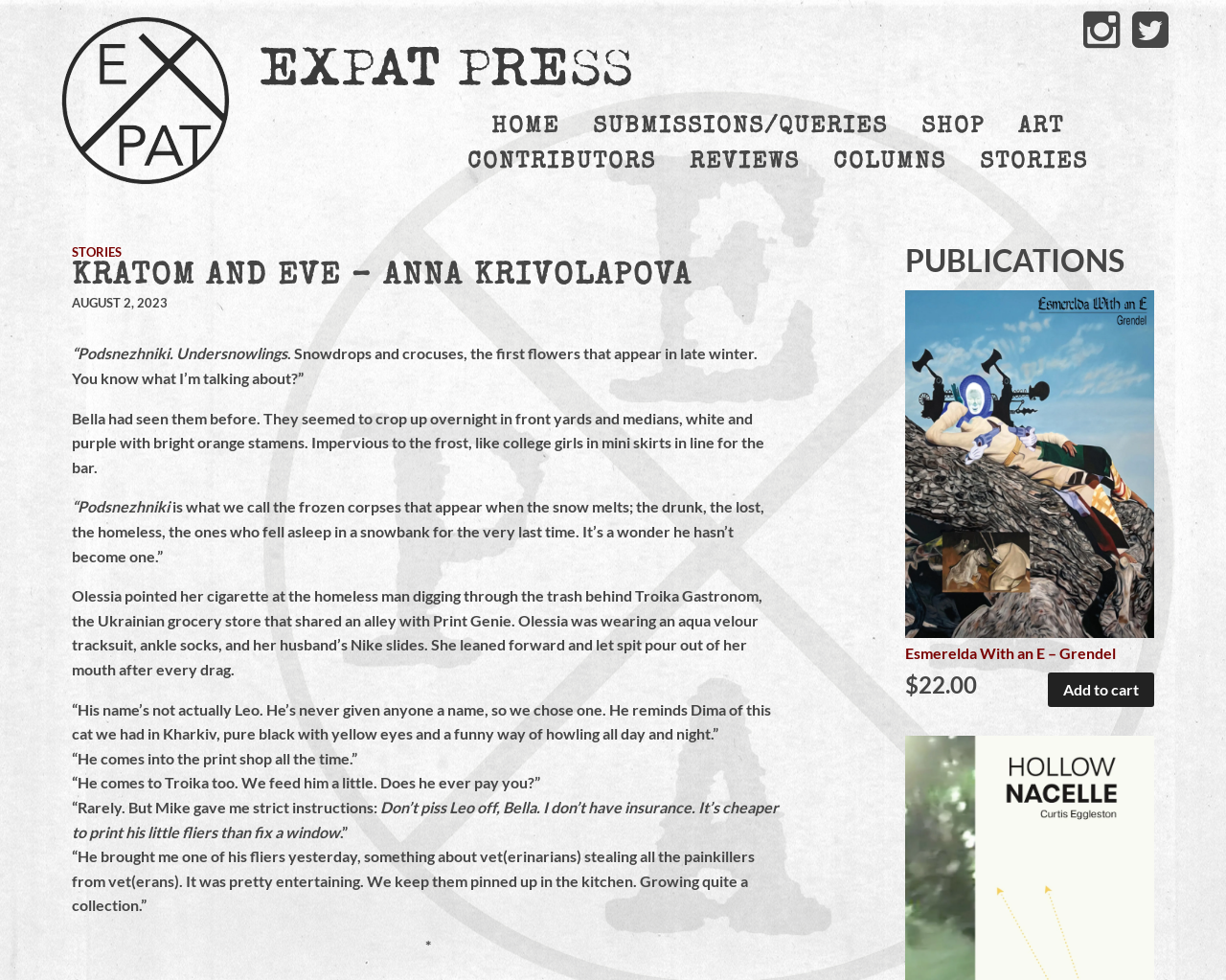Please determine the bounding box coordinates of the element to click in order to execute the following instruction: "Click HOME menu". The coordinates should be four float numbers between 0 and 1, specified as [left, top, right, bottom].

[0.388, 0.112, 0.468, 0.148]